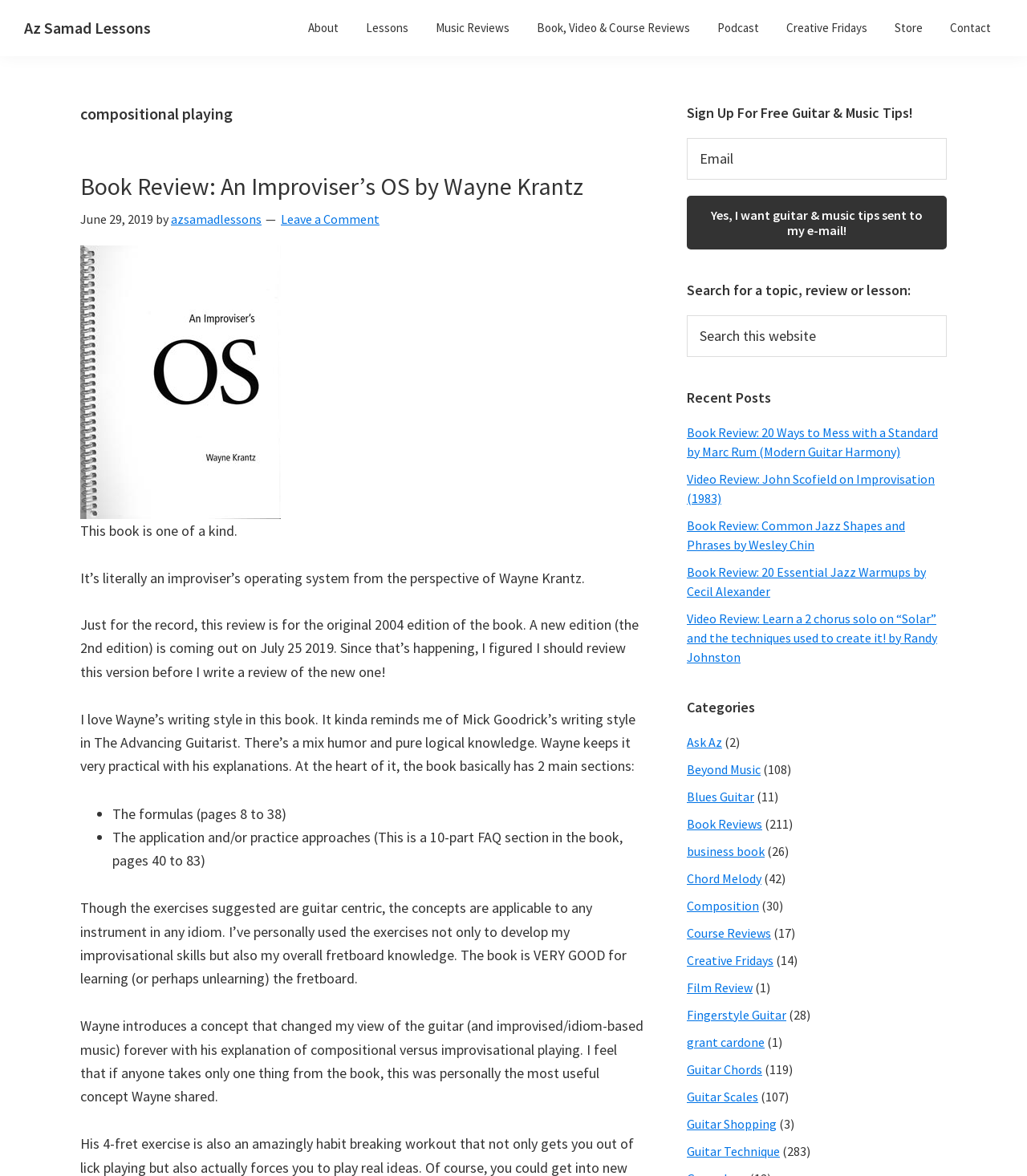What is the purpose of the search bar?
Based on the image, answer the question with as much detail as possible.

The search bar is located in the primary sidebar and has a placeholder text 'Search this website', which suggests that its purpose is to search for a topic, review or lesson within the website.